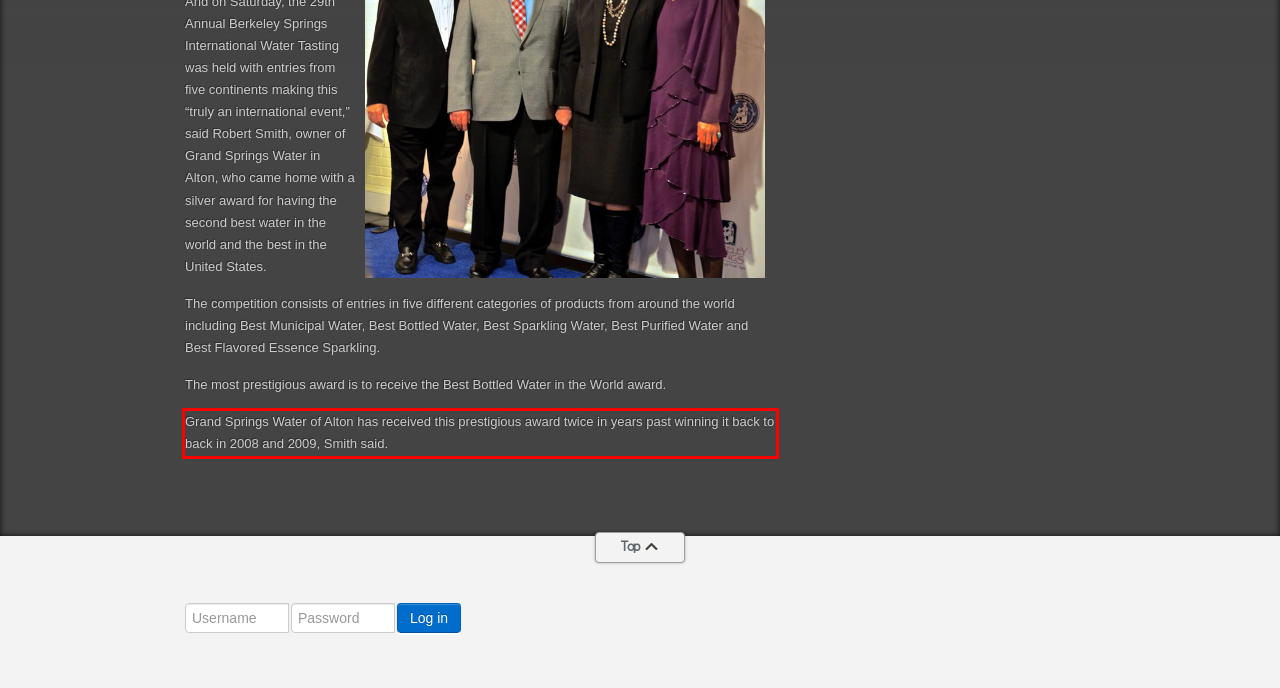Using the provided webpage screenshot, identify and read the text within the red rectangle bounding box.

Grand Springs Water of Alton has received this prestigious award twice in years past winning it back to back in 2008 and 2009, Smith said.